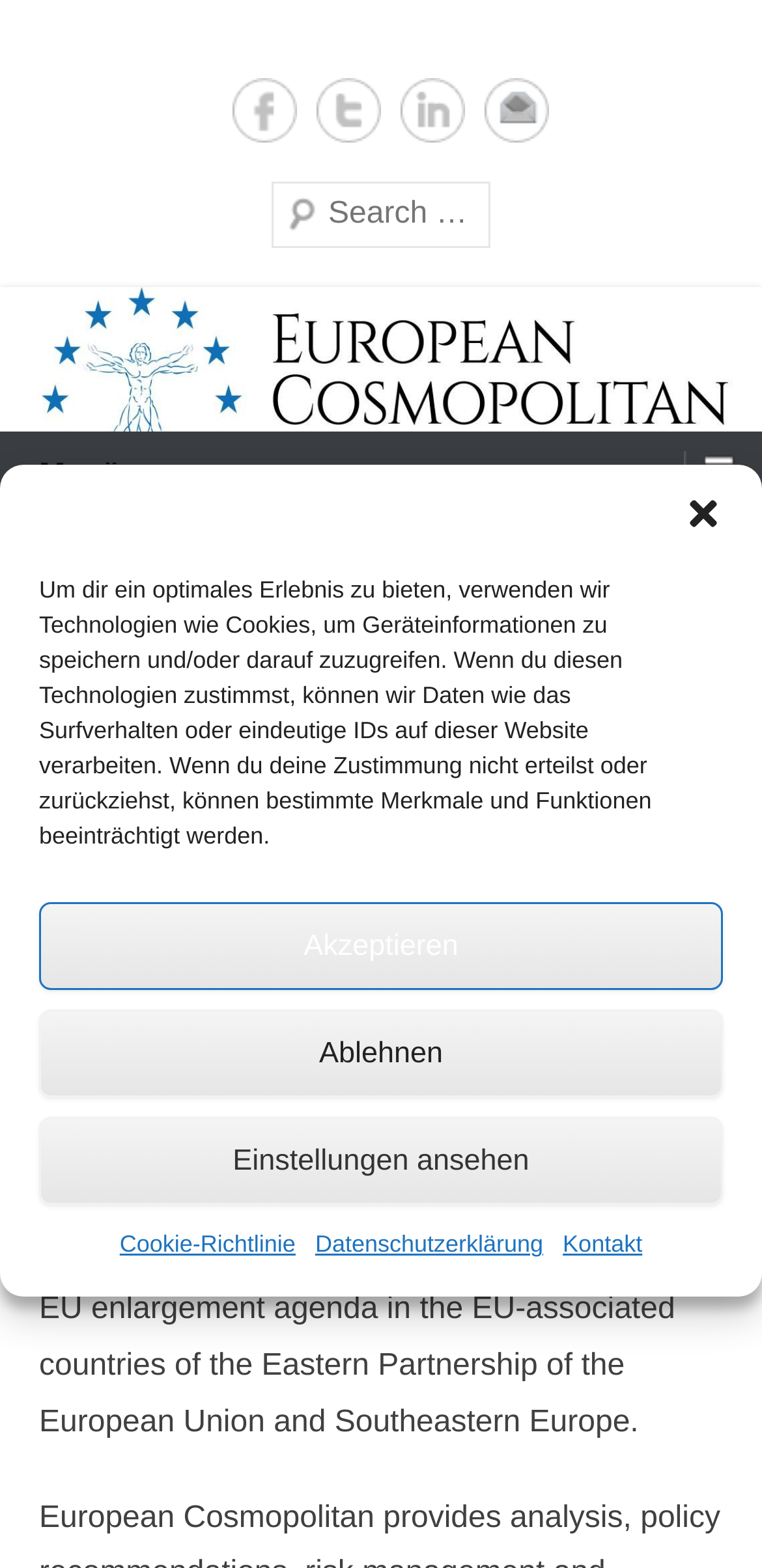Give a concise answer of one word or phrase to the question: 
What region does the website focus on?

Eastern Europe